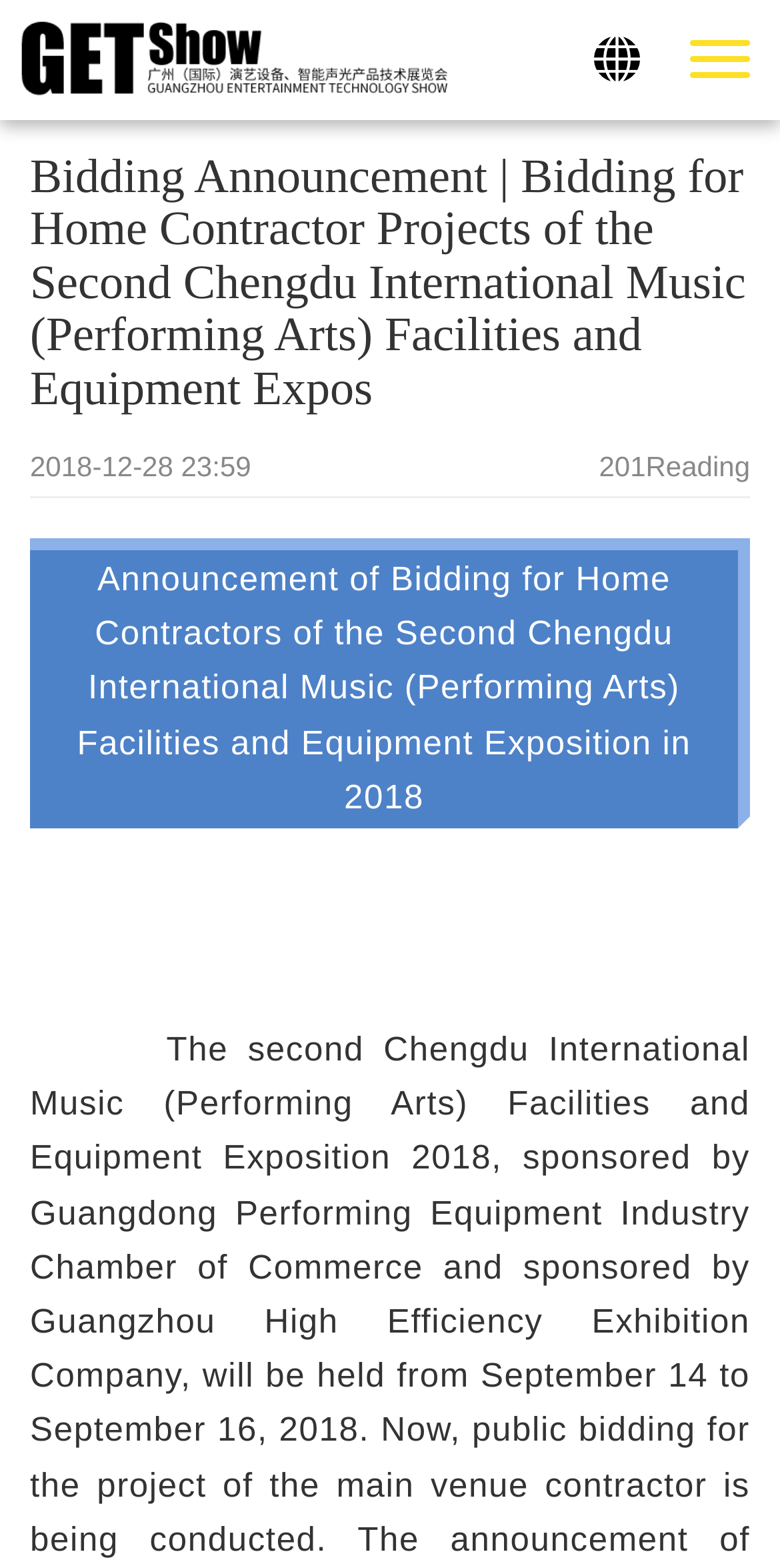Given the element description "首页", identify the bounding box of the corresponding UI element.

[0.038, 0.013, 0.11, 0.033]